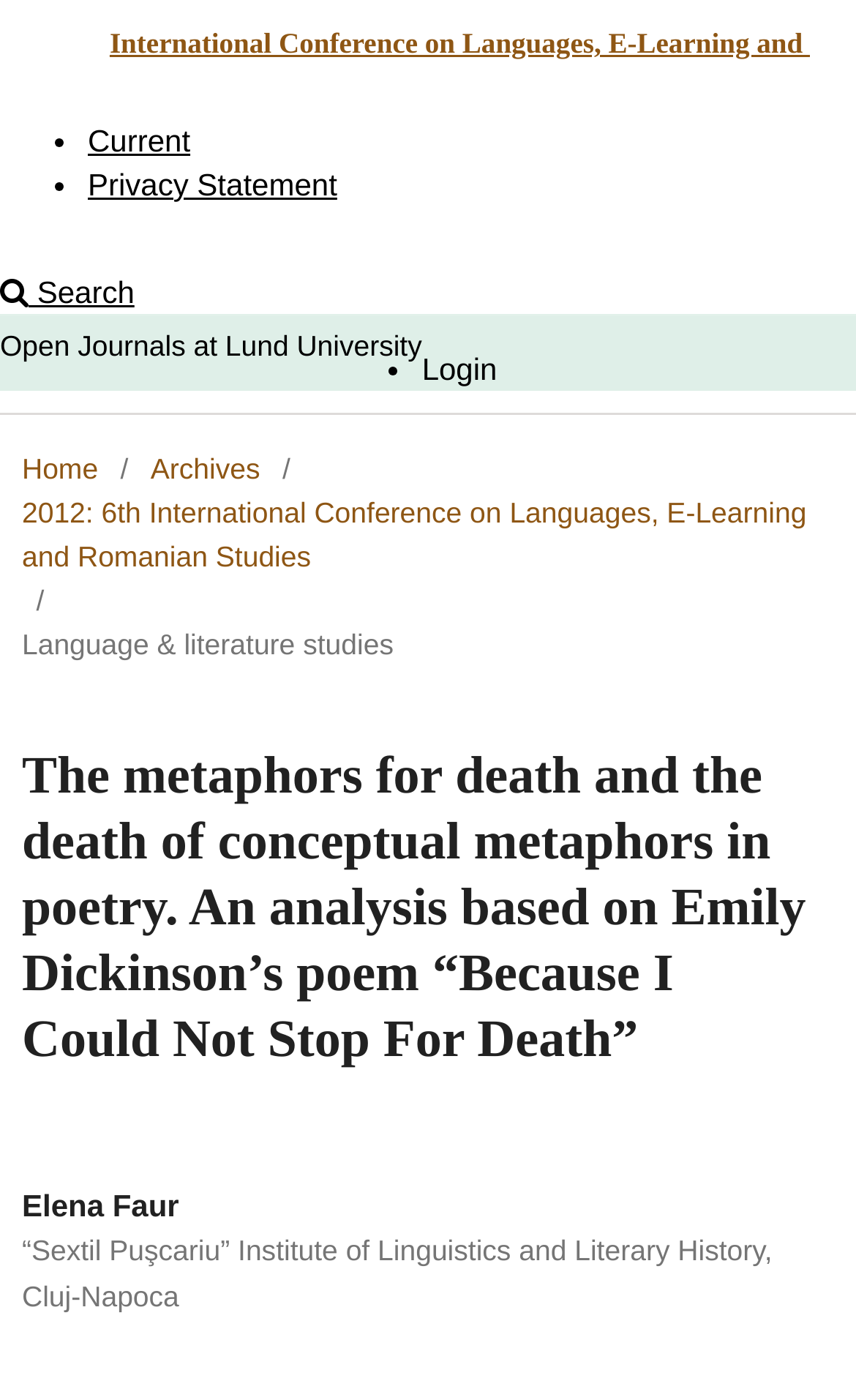Locate the bounding box coordinates of the area to click to fulfill this instruction: "search on the website". The bounding box should be presented as four float numbers between 0 and 1, in the order [left, top, right, bottom].

[0.0, 0.196, 0.157, 0.221]